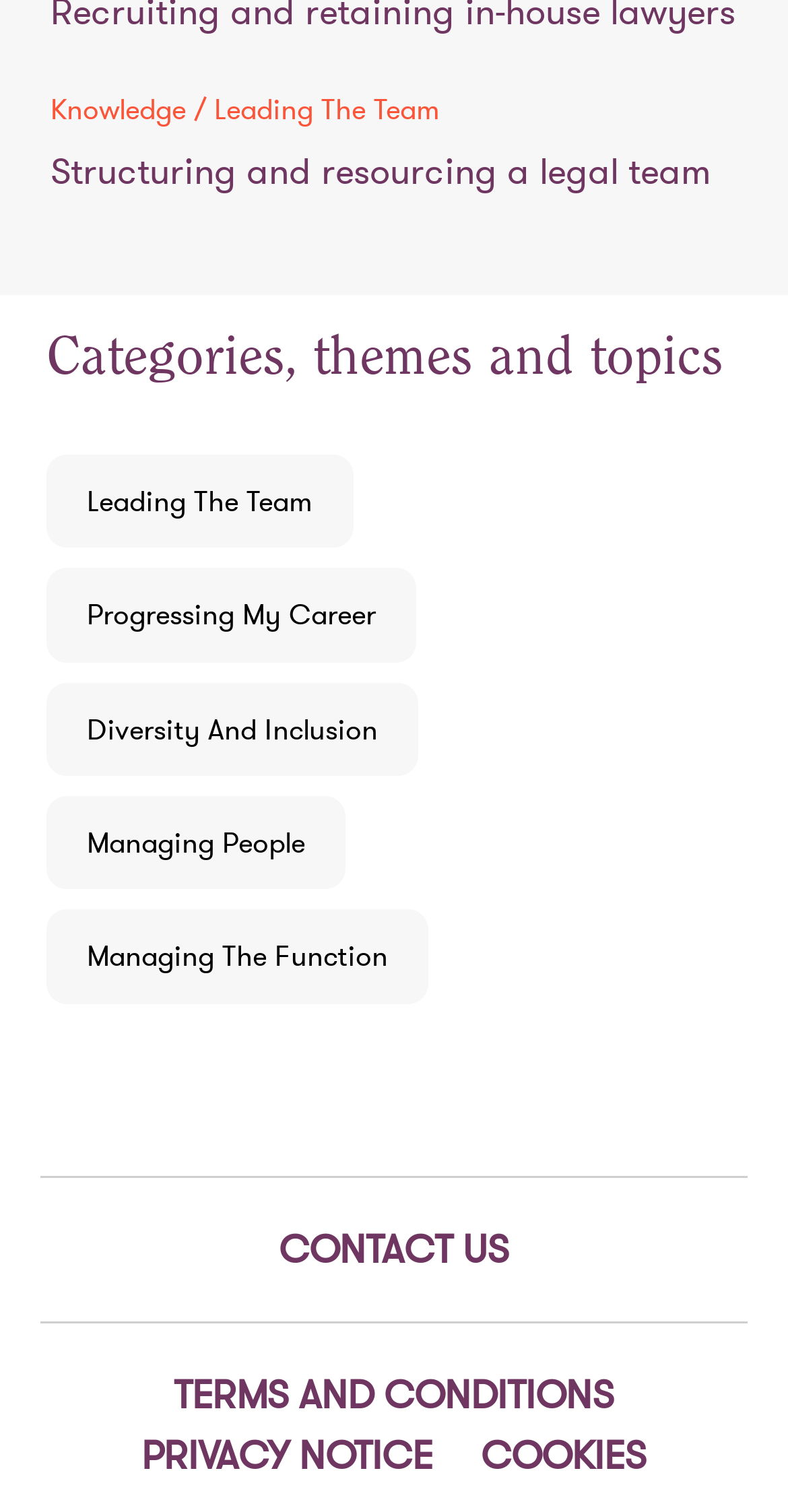What is the main topic of this webpage?
Refer to the image and respond with a one-word or short-phrase answer.

Leading The Team